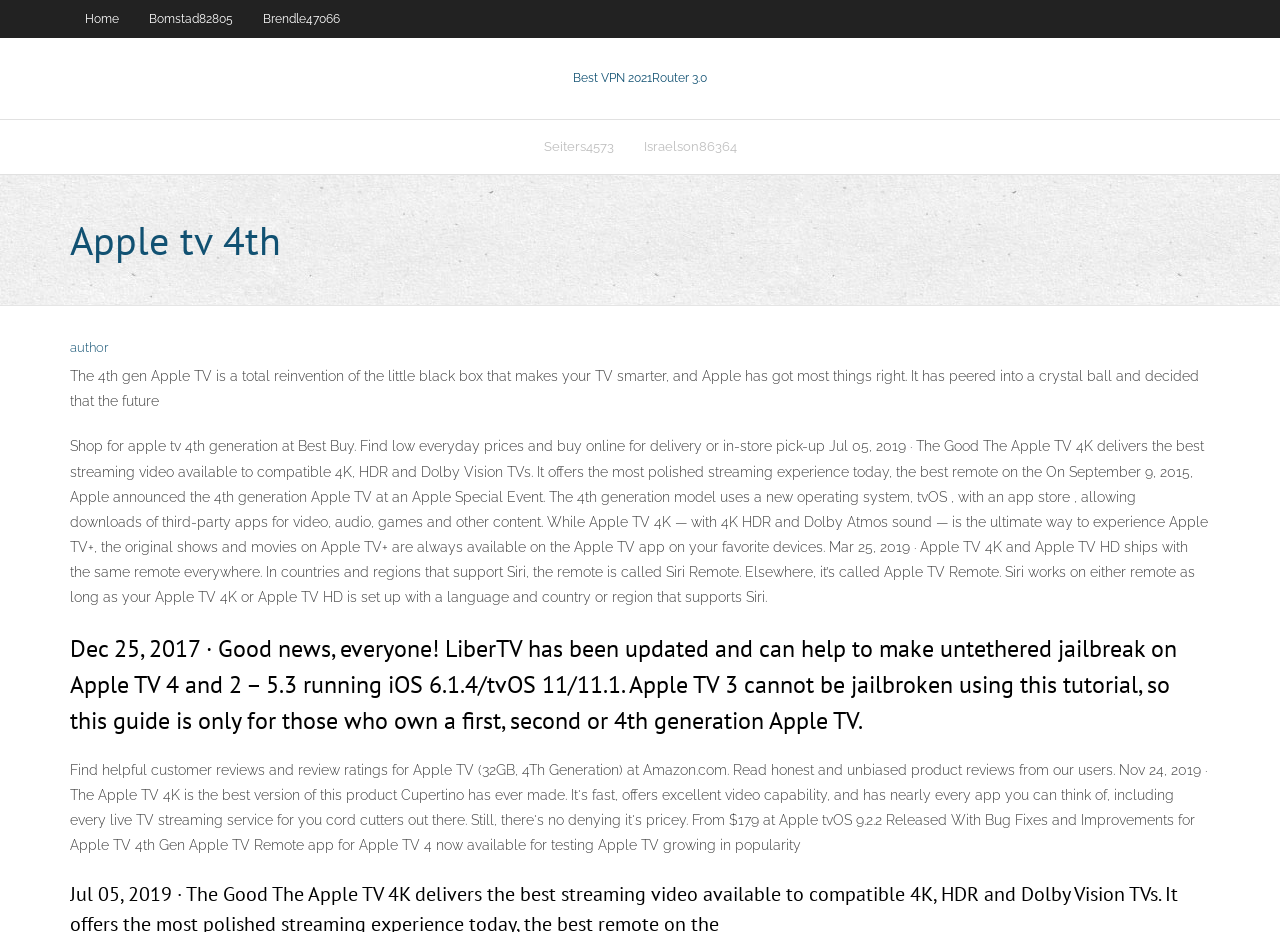Please respond to the question with a concise word or phrase:
What is the operating system used by the 4th generation Apple TV?

tvOS